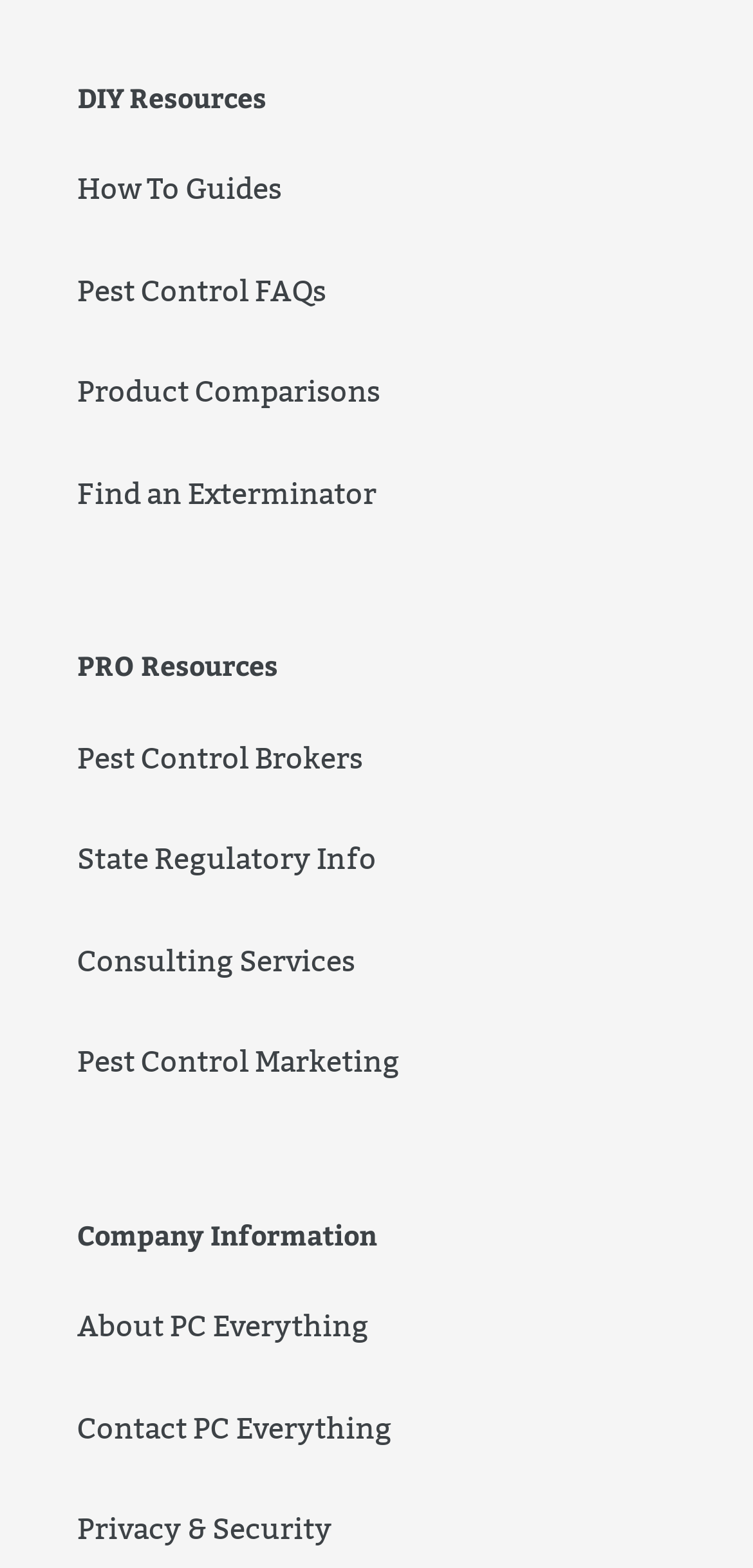Please mark the bounding box coordinates of the area that should be clicked to carry out the instruction: "Learn about pest control brokers".

[0.103, 0.471, 0.482, 0.495]